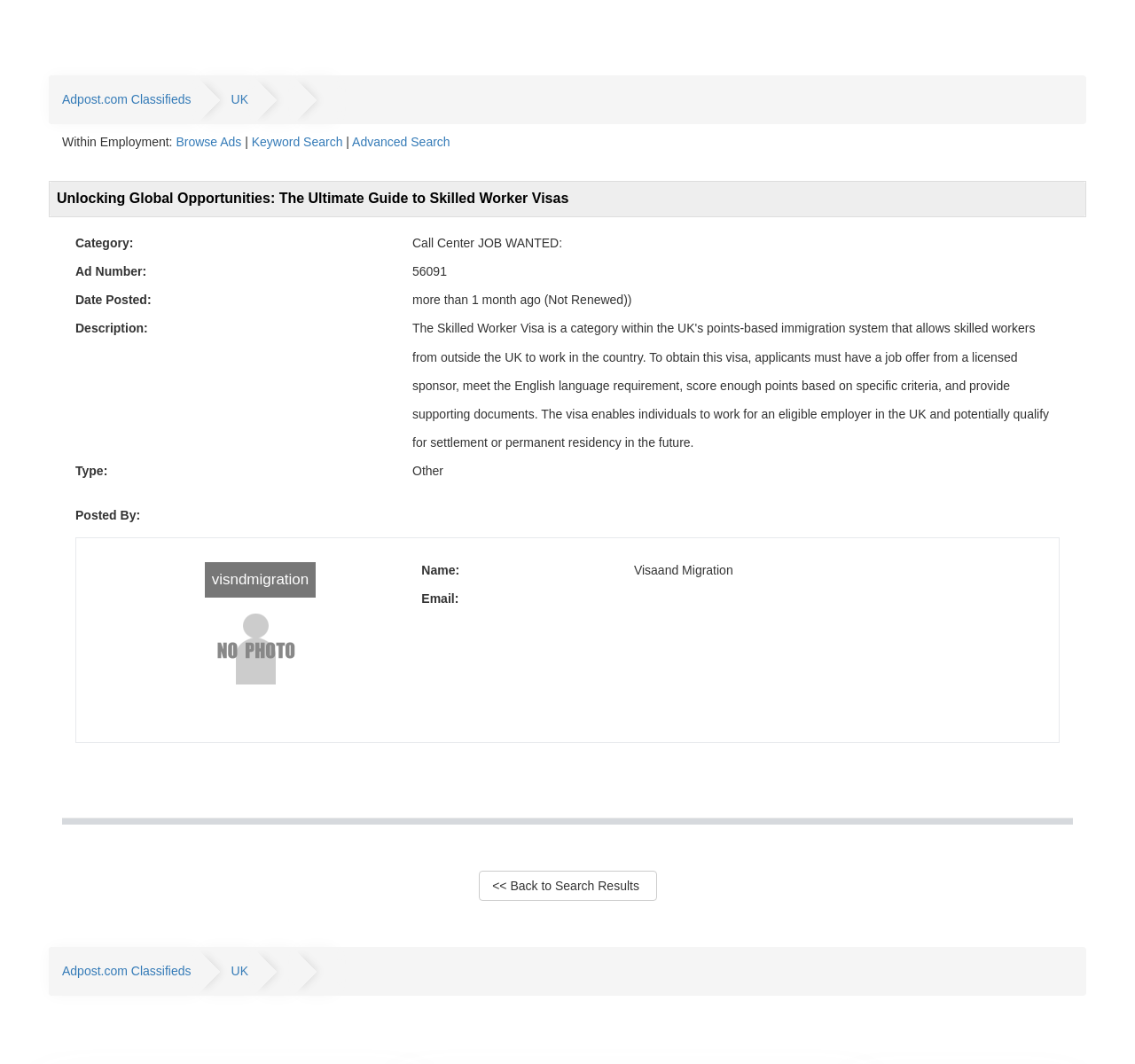Carefully examine the image and provide an in-depth answer to the question: How long ago was this job ad posted?

I determined the answer by looking at the 'Date Posted:' label and its corresponding value, which is 'more than 1 month ago'.